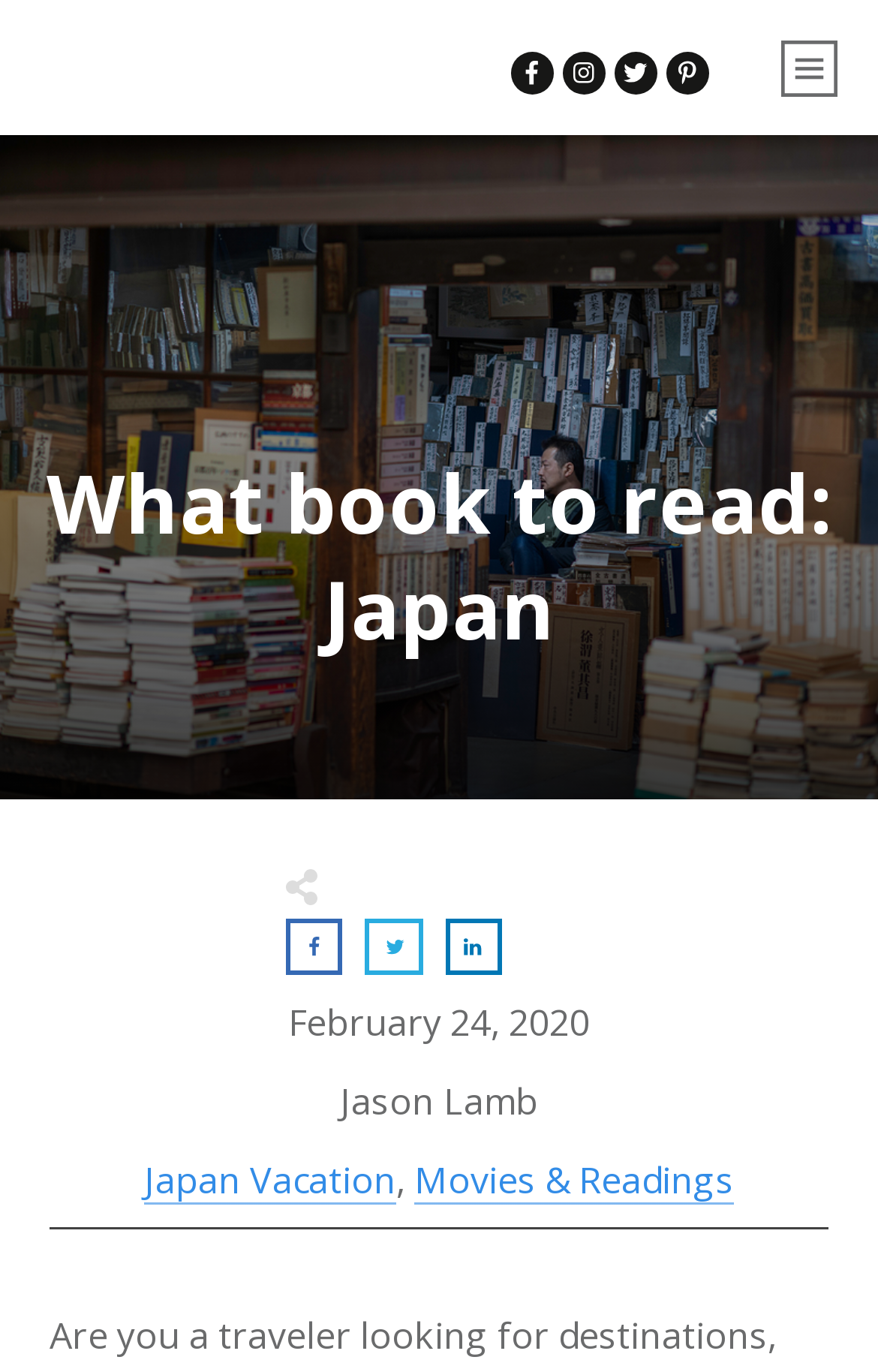What is the logo of this website?
Provide a one-word or short-phrase answer based on the image.

Go Go 2 Slow Go